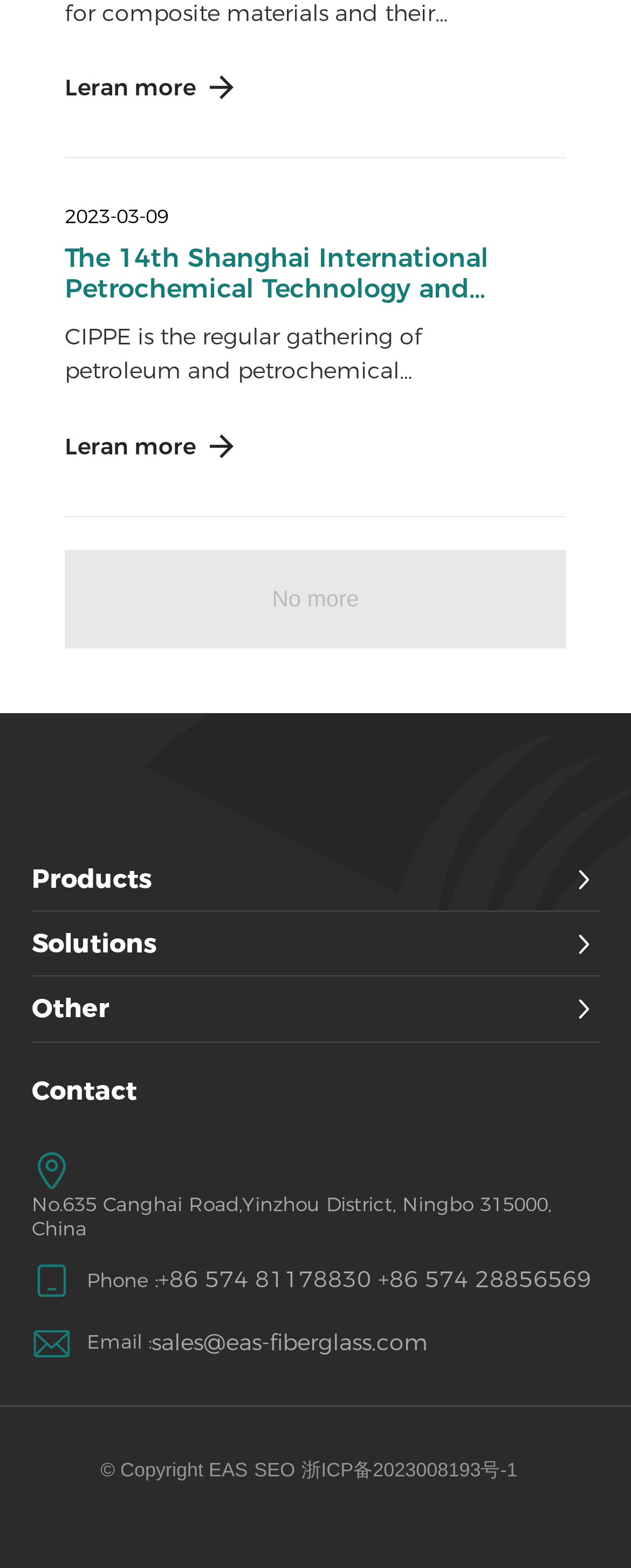Please specify the bounding box coordinates for the clickable region that will help you carry out the instruction: "Click the 'Products' link".

[0.05, 0.551, 0.24, 0.571]